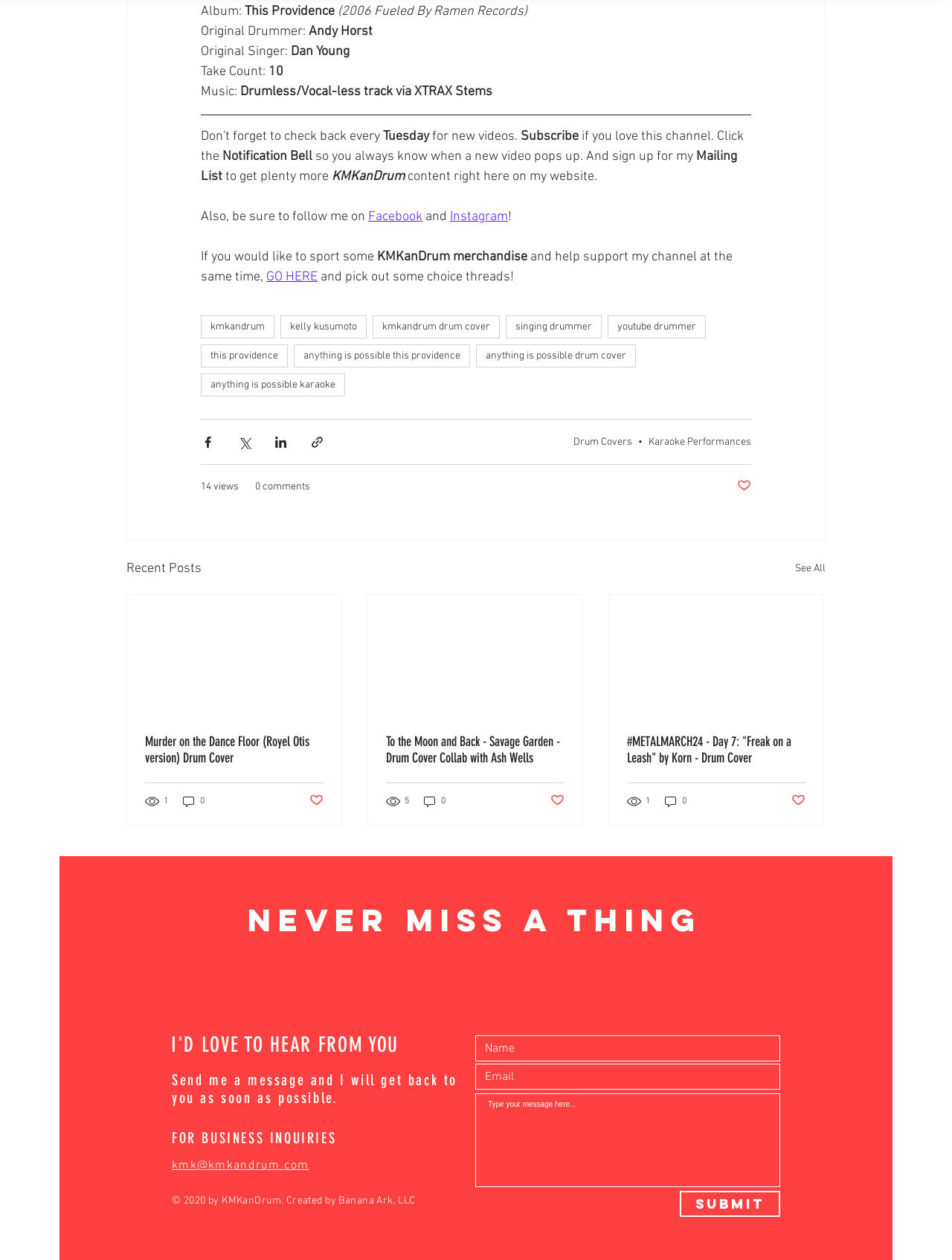Please determine the bounding box coordinates of the element's region to click for the following instruction: "See All Recent Posts".

[0.835, 0.443, 0.867, 0.46]